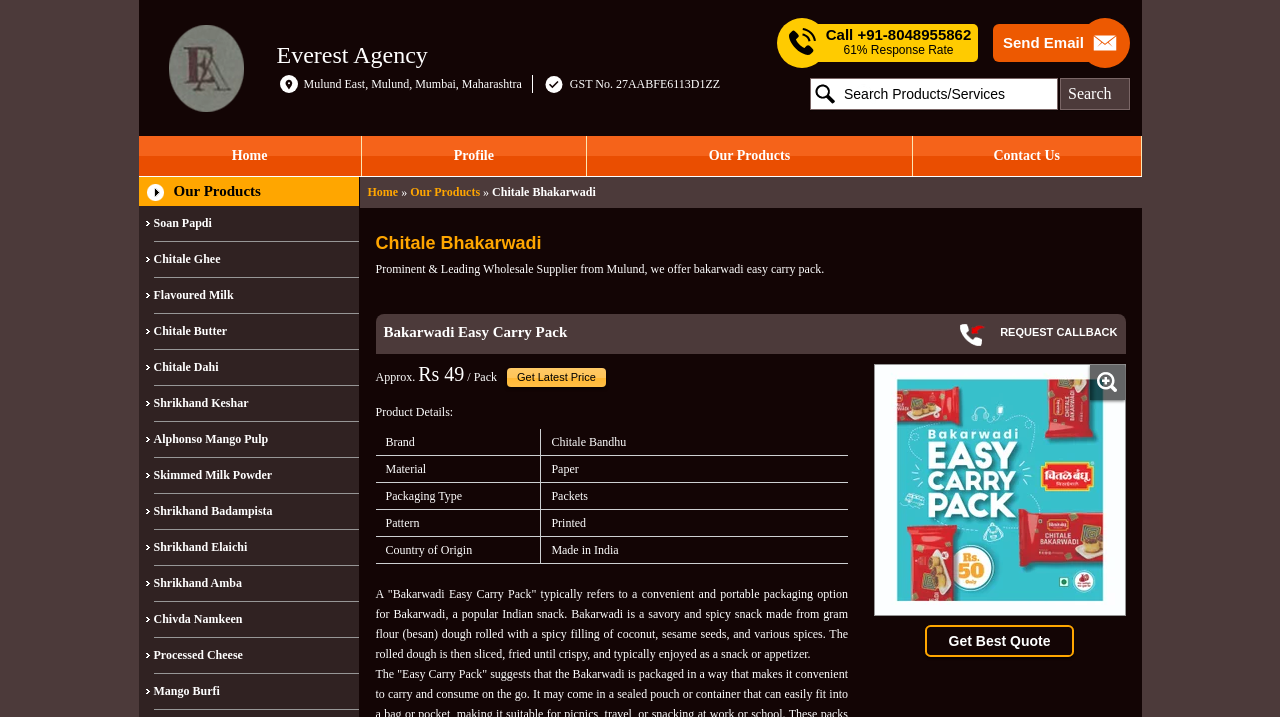Using the description "Chitale Dahi", locate and provide the bounding box of the UI element.

[0.12, 0.488, 0.28, 0.538]